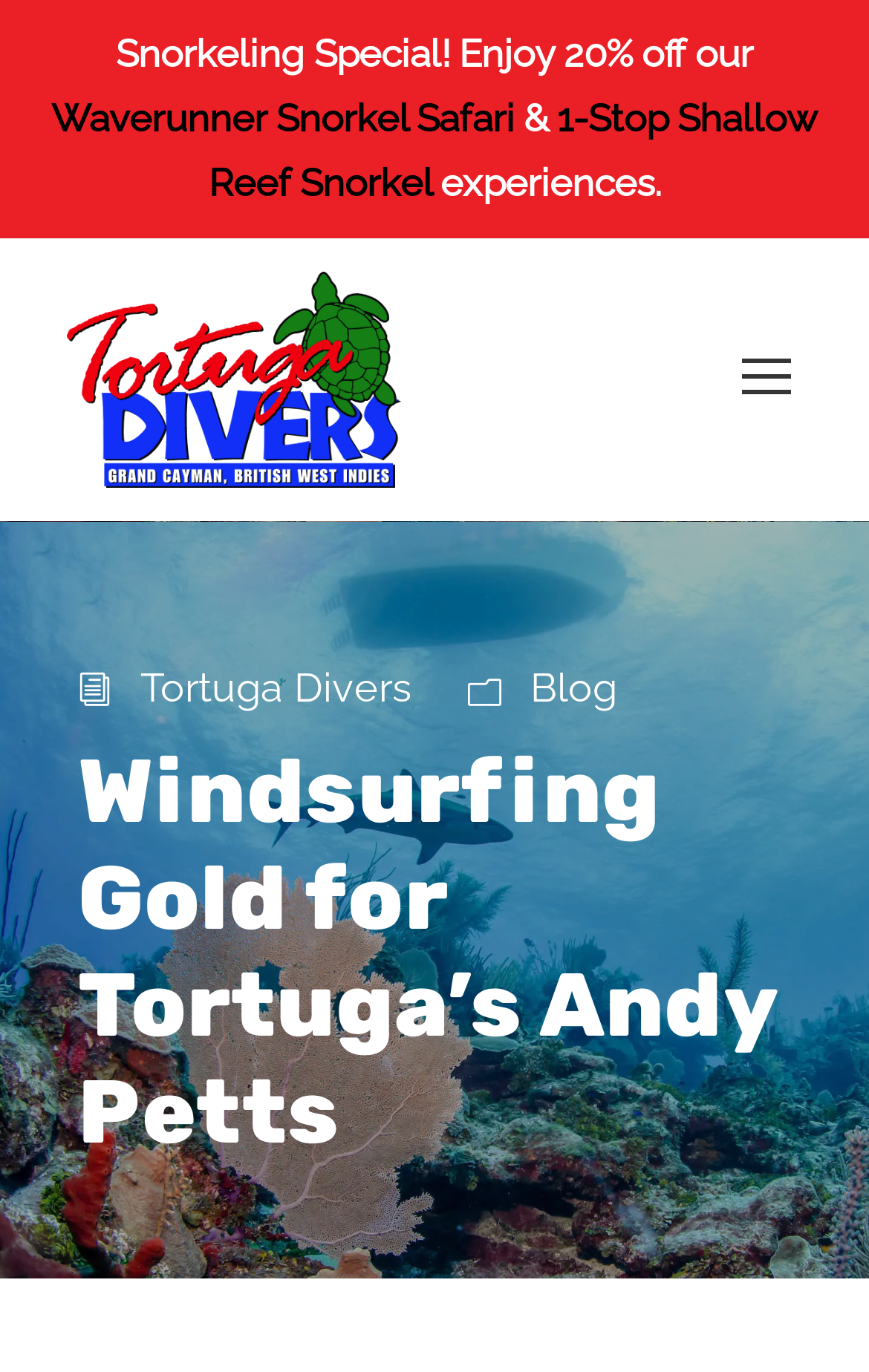Can you find and provide the title of the webpage?

Windsurfing Gold for Tortuga’s Andy Petts